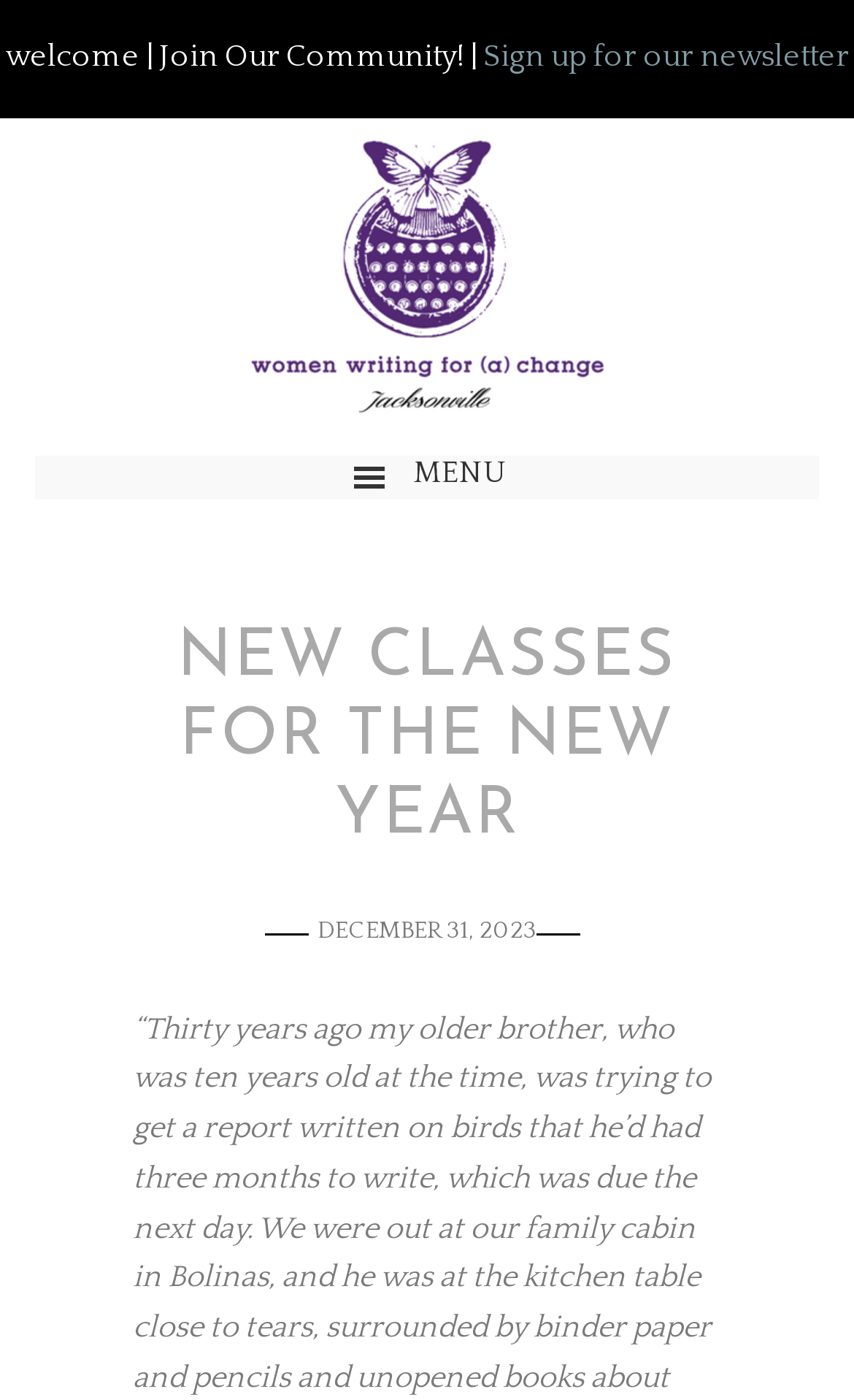Given the description "title="Libraries Home Page"", determine the bounding box of the corresponding UI element.

None